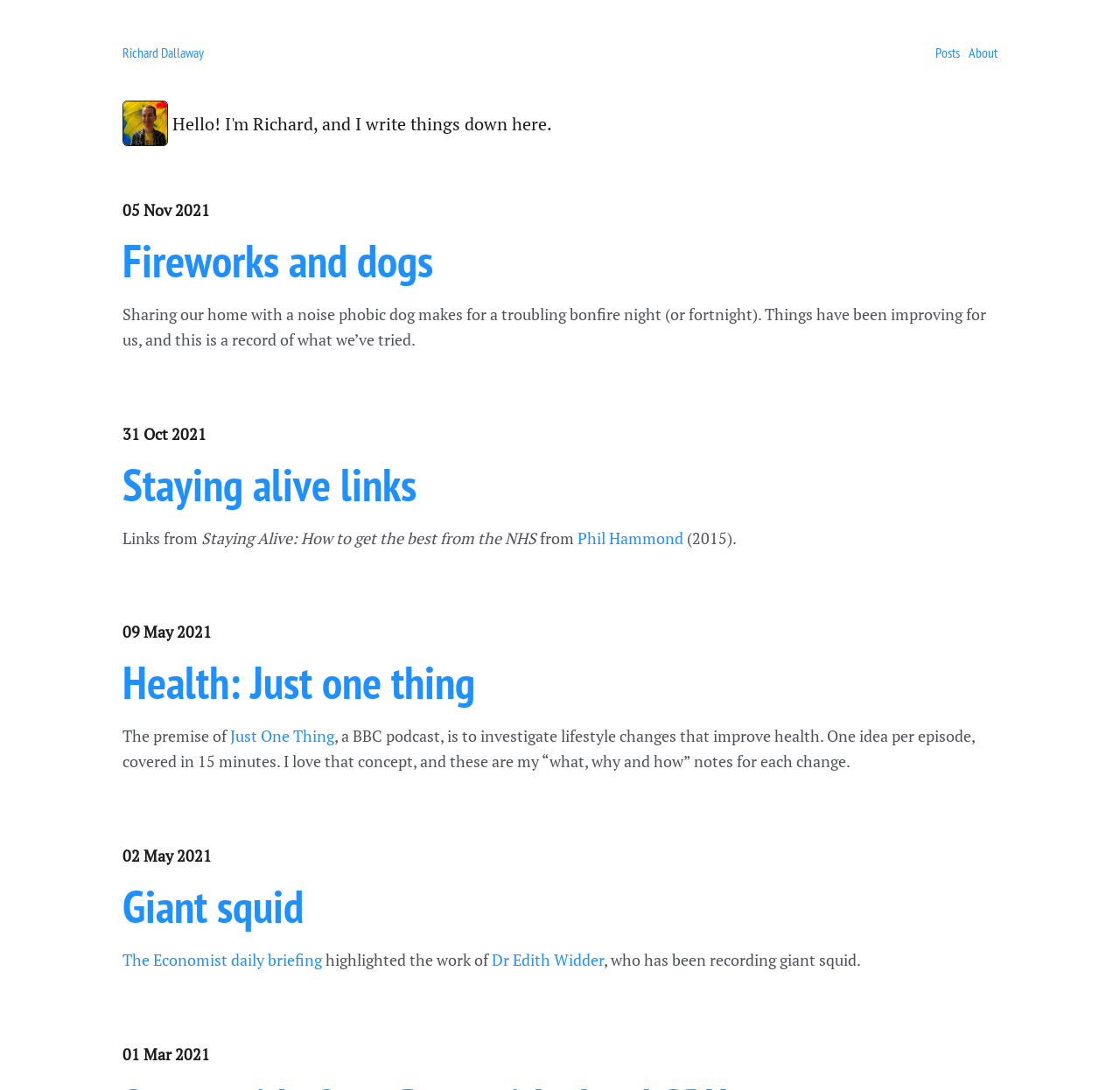Please provide a brief answer to the question using only one word or phrase: 
What is the topic of the first post on this webpage?

Fireworks and dogs